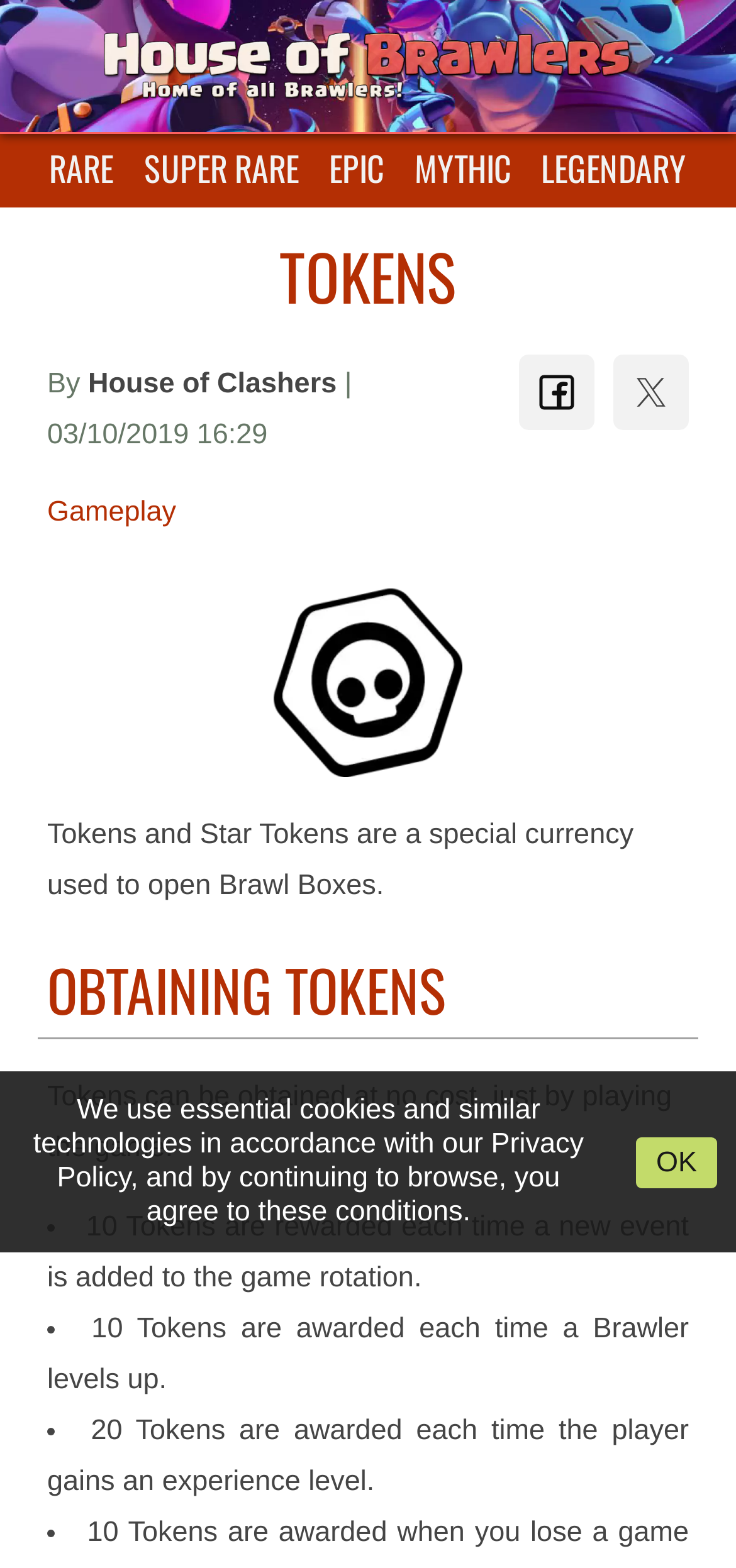What is the purpose of tokens in Brawl Stars?
Use the screenshot to answer the question with a single word or phrase.

To open Brawl Boxes